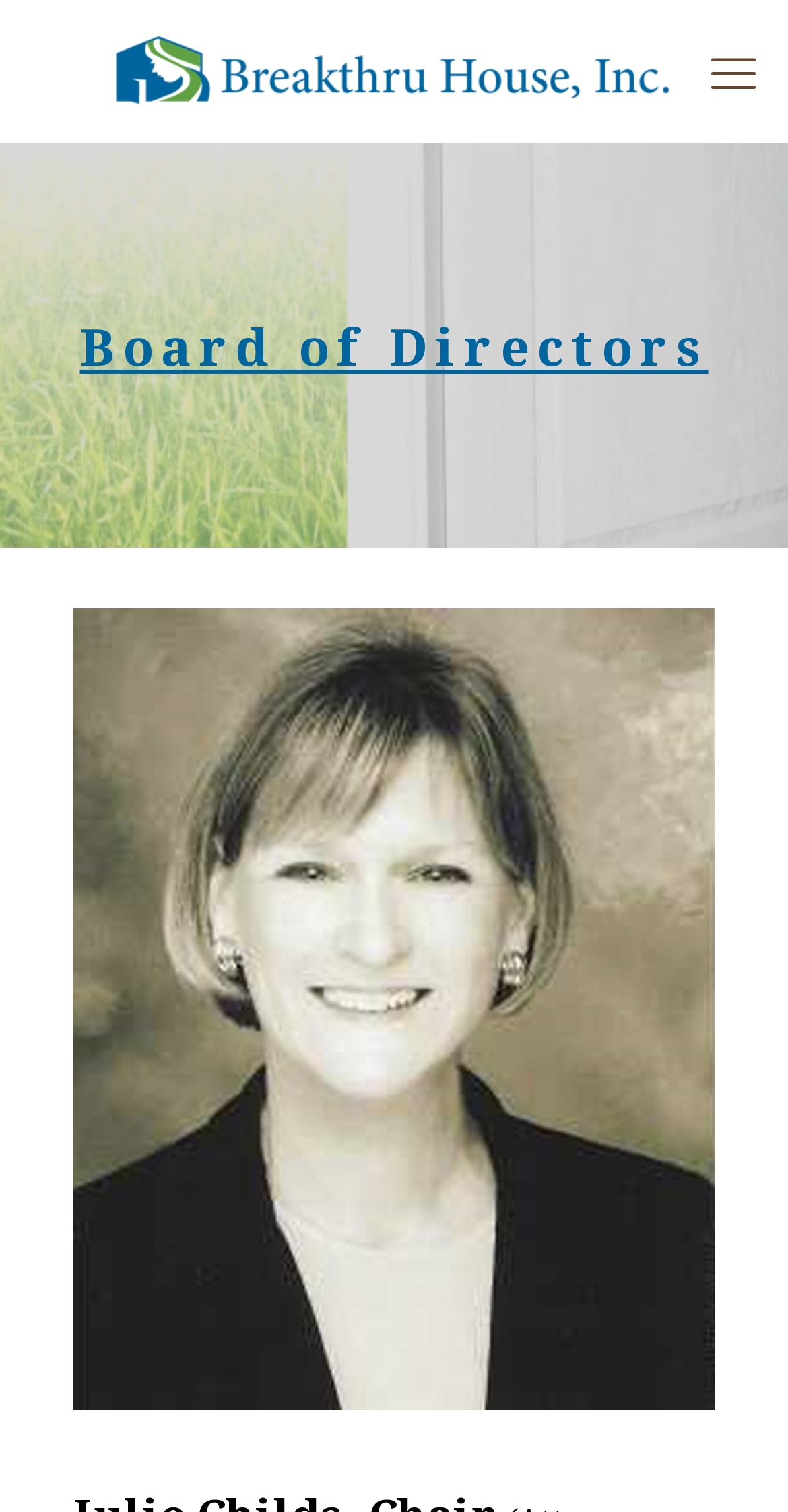Given the element description, predict the bounding box coordinates in the format (top-left x, top-left y, bottom-right x, bottom-right y), using floating point numbers between 0 and 1: aria-label="menu toggle icon"

[0.887, 0.024, 0.974, 0.069]